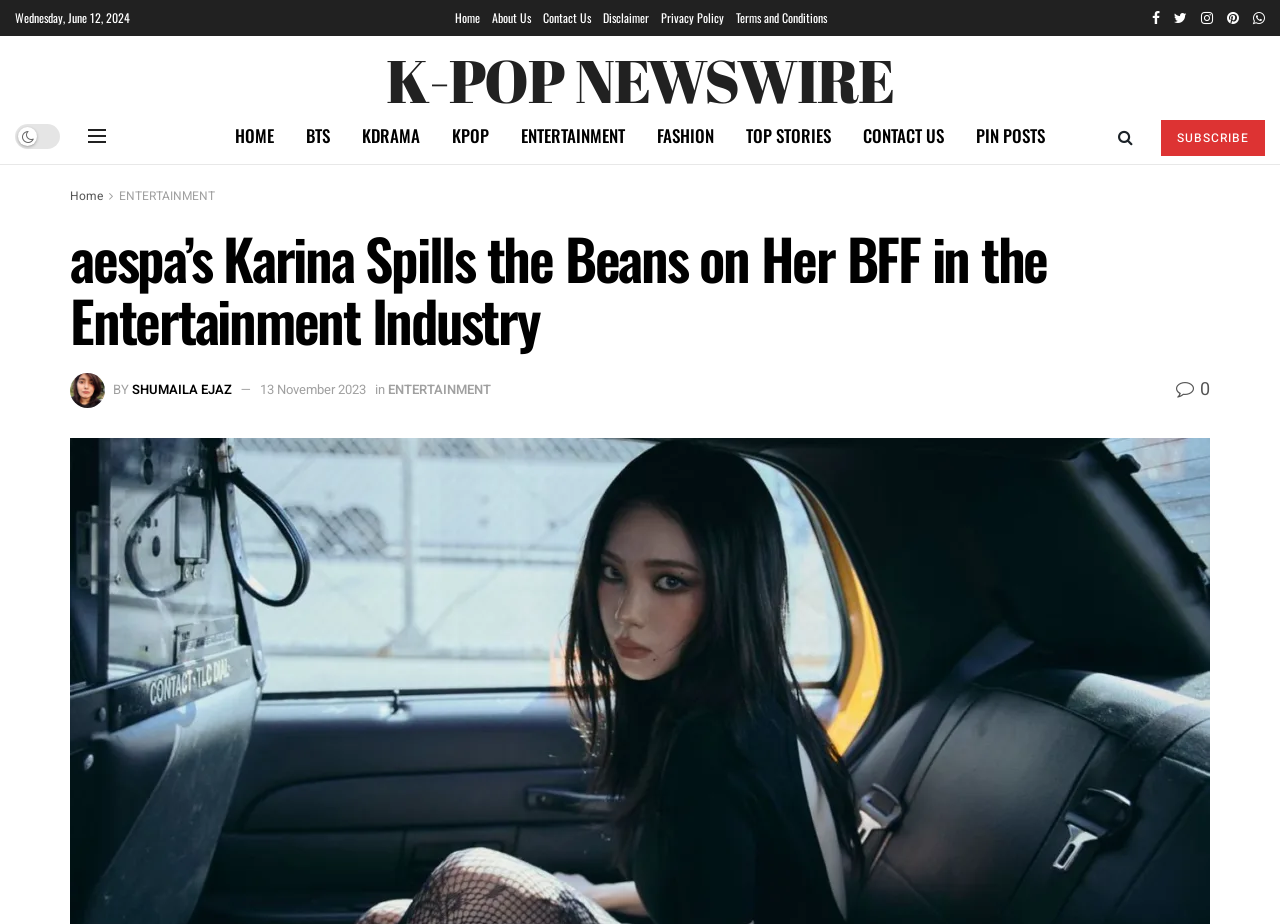What is the name of the author of the article?
Please utilize the information in the image to give a detailed response to the question.

I found the name of the author by looking at the image caption, which says 'Shumaila Ejaz' next to the image of the author.